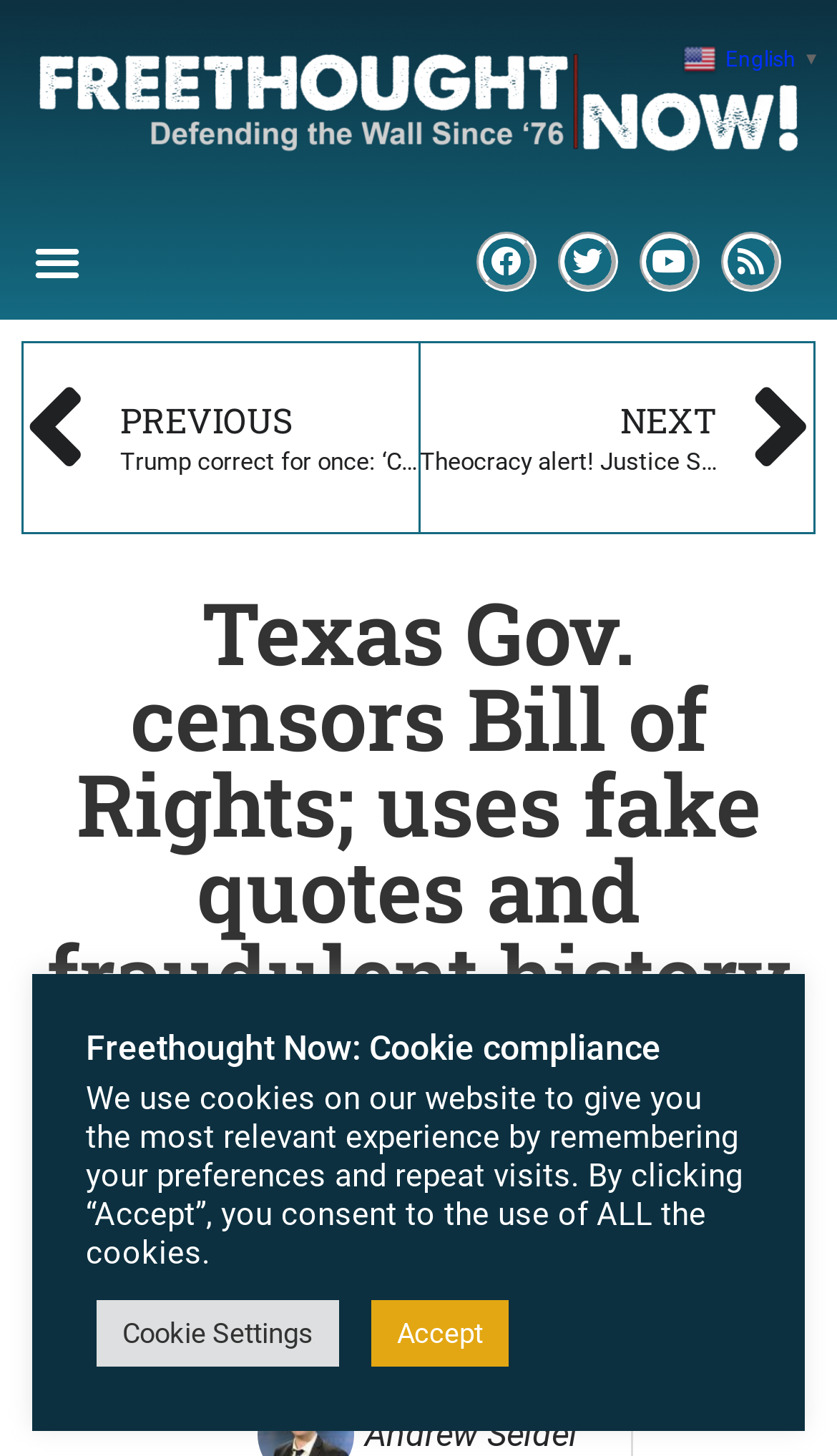Please give a short response to the question using one word or a phrase:
What language is the website currently in?

English